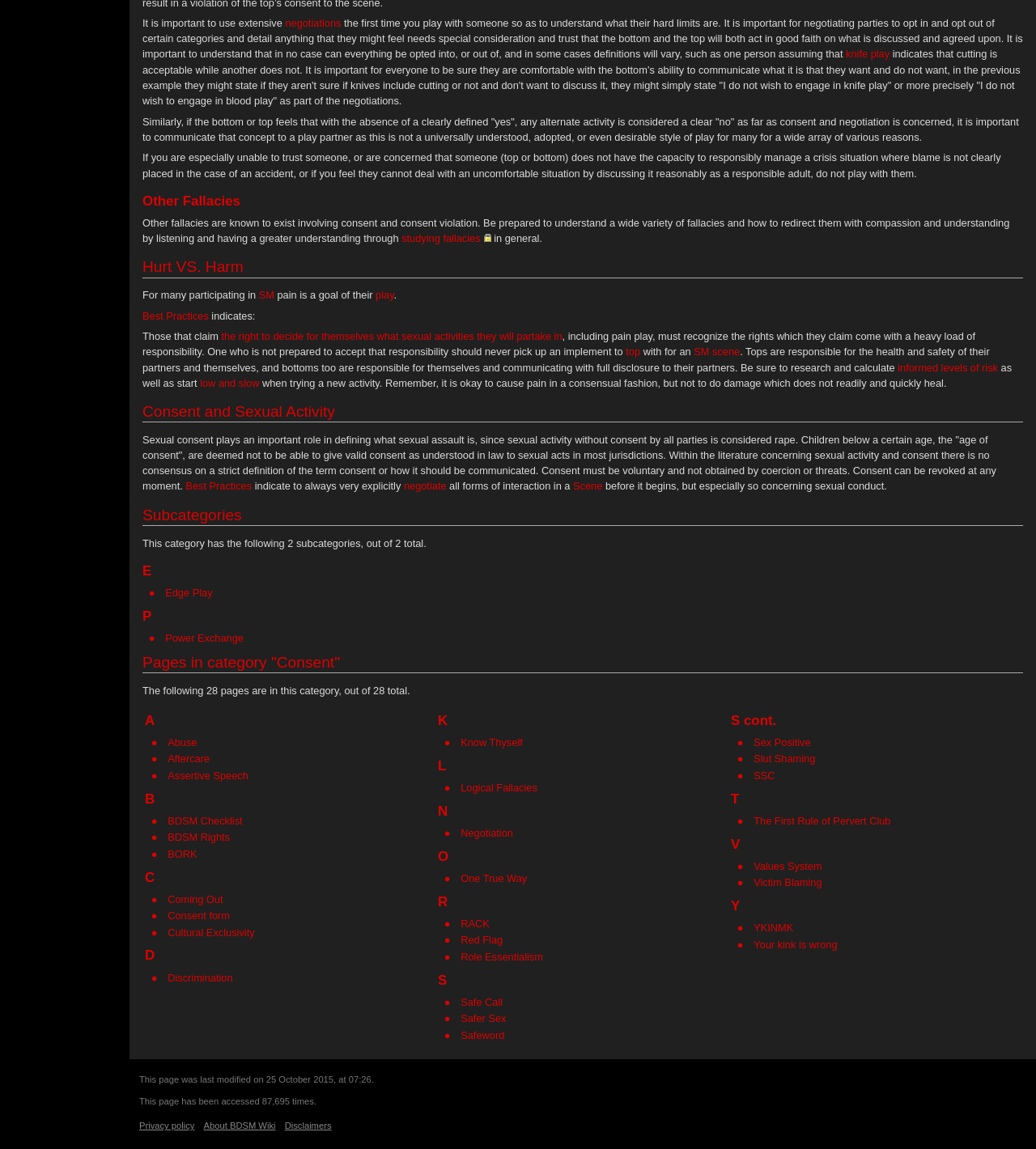What is the role of consent in sexual activity?
Please give a detailed and elaborate explanation in response to the question.

According to the webpage, consent in sexual activity must be voluntary and not obtained by coercion or threats, and it can be revoked at any moment. This is important in defining what sexual assault is.